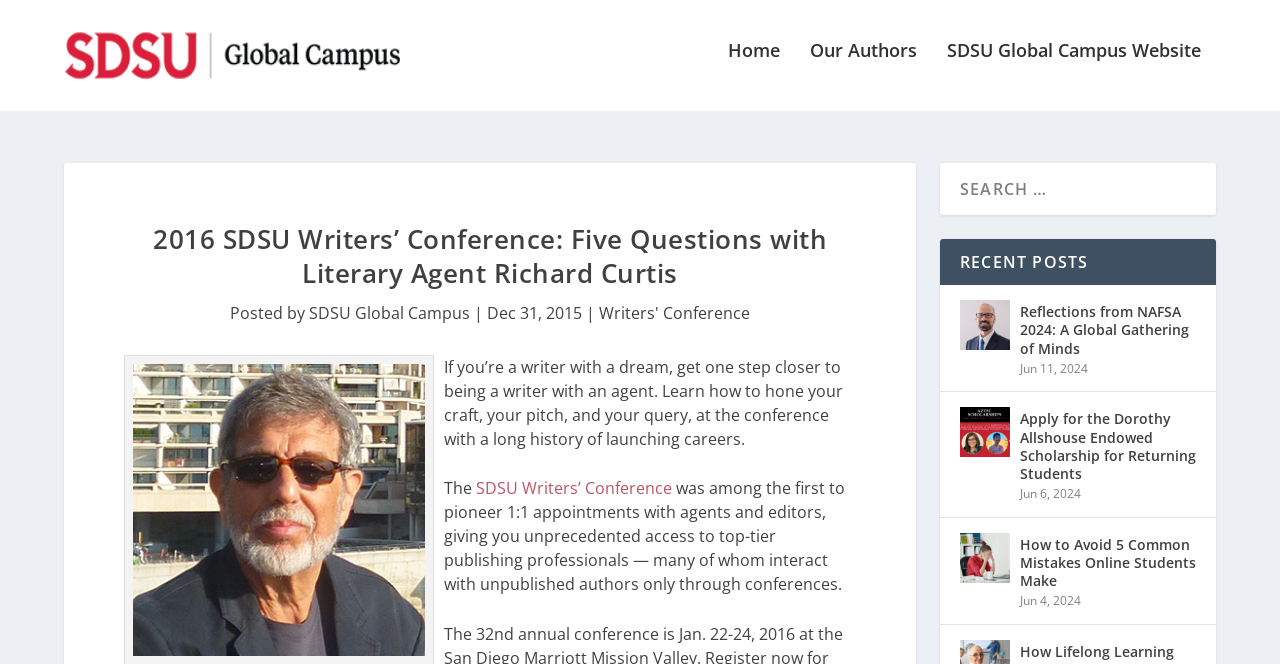Please identify the bounding box coordinates of the clickable element to fulfill the following instruction: "Click on the Home link". The coordinates should be four float numbers between 0 and 1, i.e., [left, top, right, bottom].

[0.569, 0.083, 0.609, 0.187]